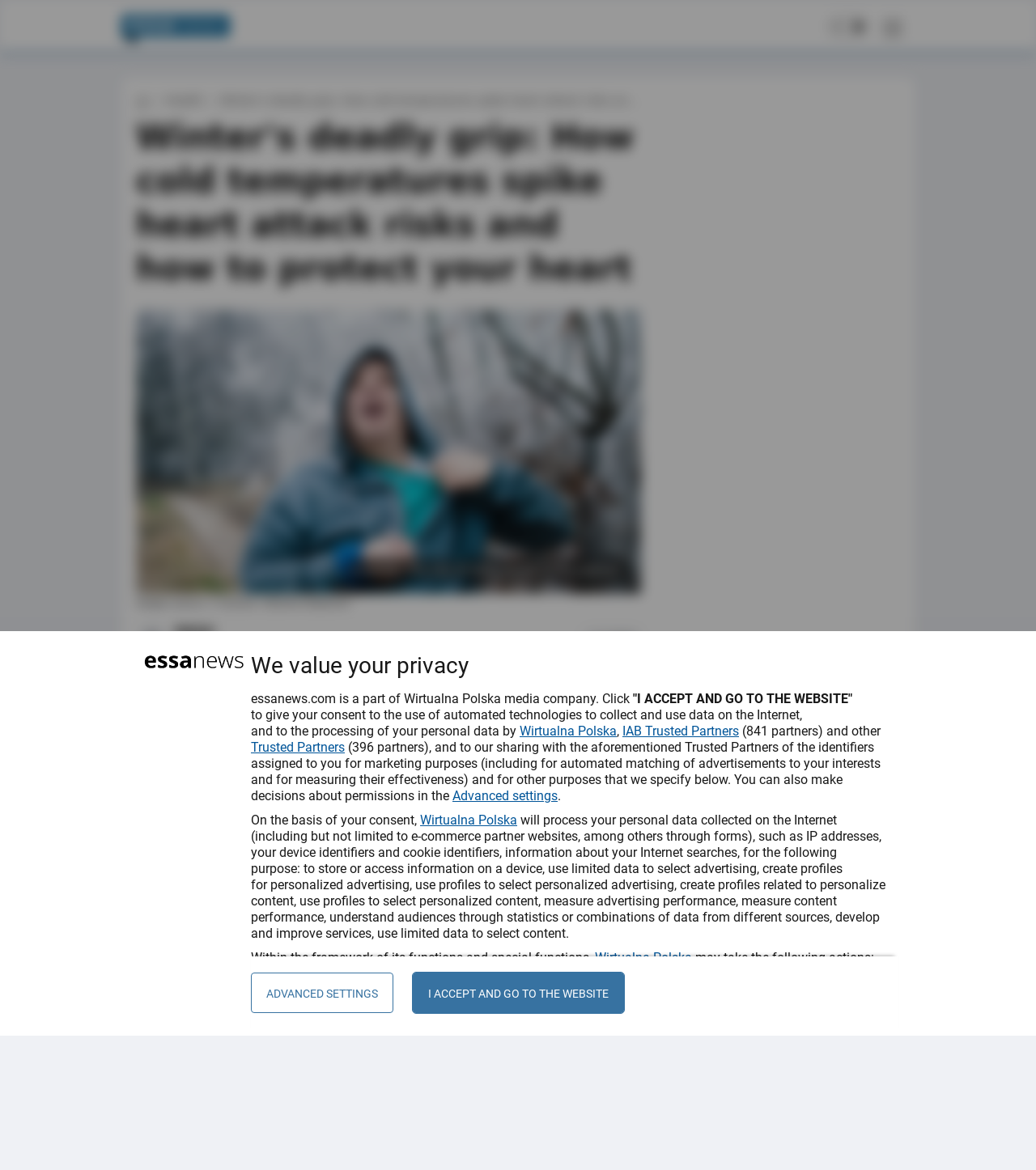Indicate the bounding box coordinates of the element that must be clicked to execute the instruction: "Click the 'MIGO' link". The coordinates should be given as four float numbers between 0 and 1, i.e., [left, top, right, bottom].

[0.169, 0.534, 0.207, 0.547]